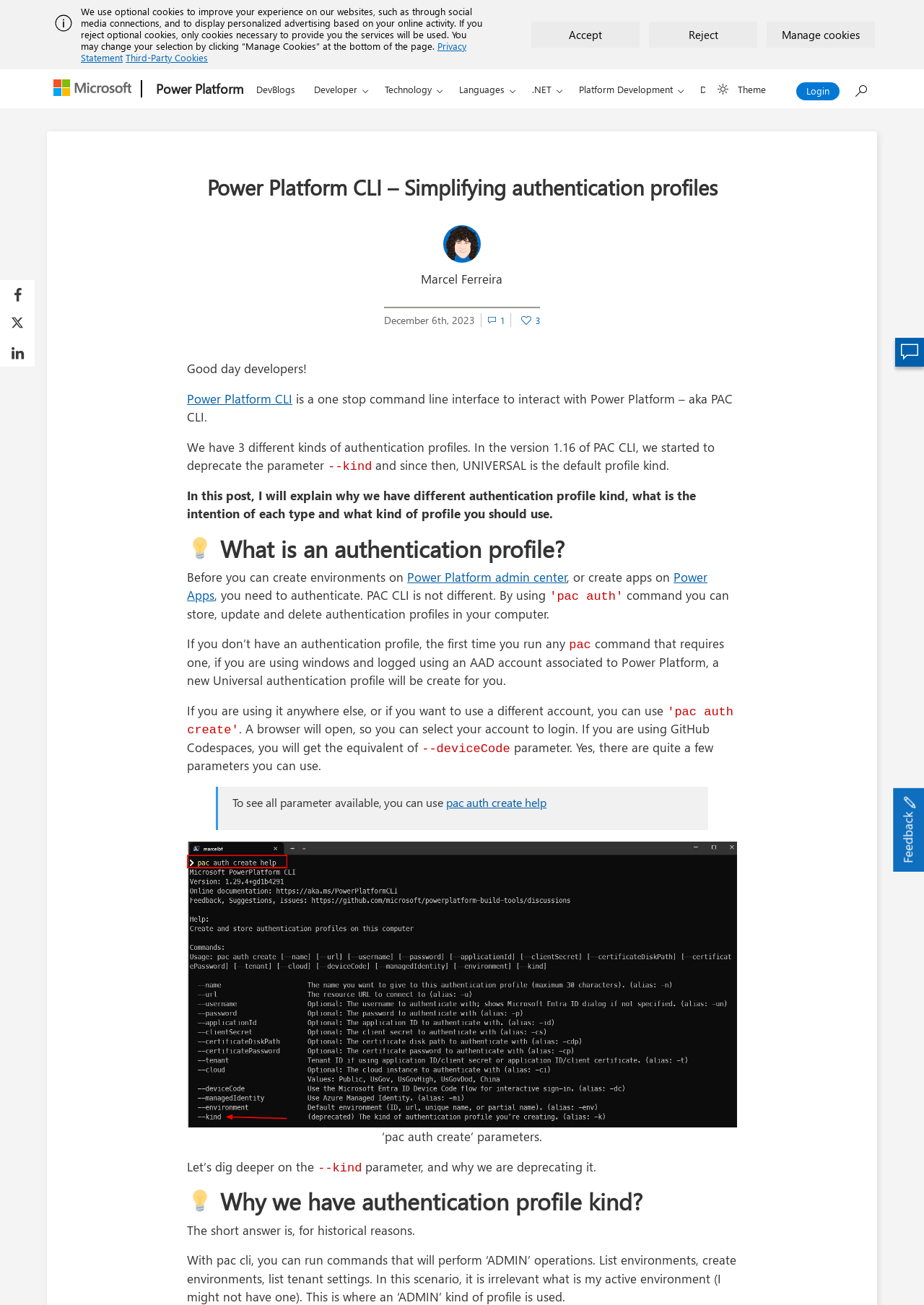Please identify the bounding box coordinates of the clickable area that will allow you to execute the instruction: "Search for something".

[0.915, 0.055, 0.95, 0.076]